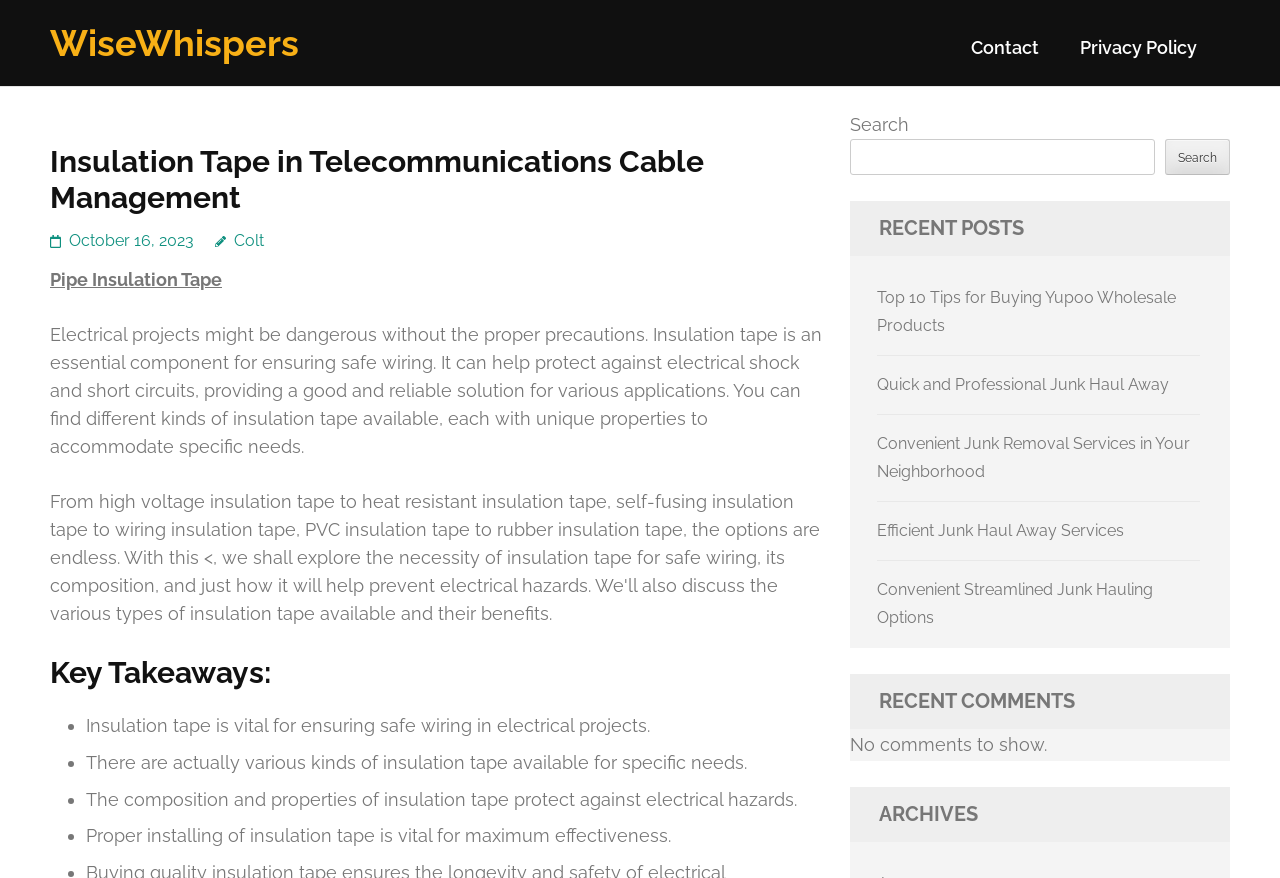What is the purpose of the search box?
Give a single word or phrase answer based on the content of the image.

Search the website